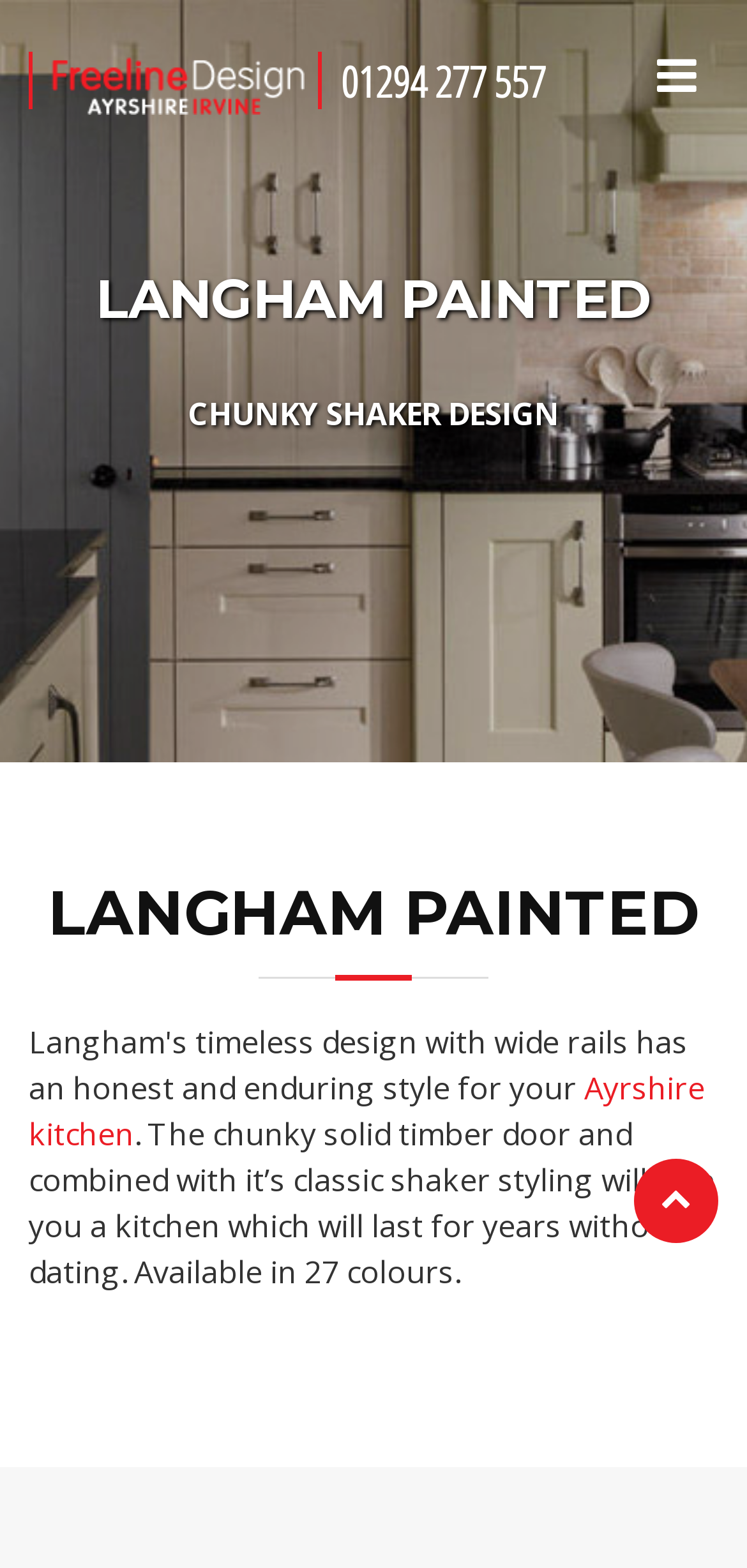Given the webpage screenshot, identify the bounding box of the UI element that matches this description: "Ayrshire kitchen".

[0.038, 0.68, 0.944, 0.736]